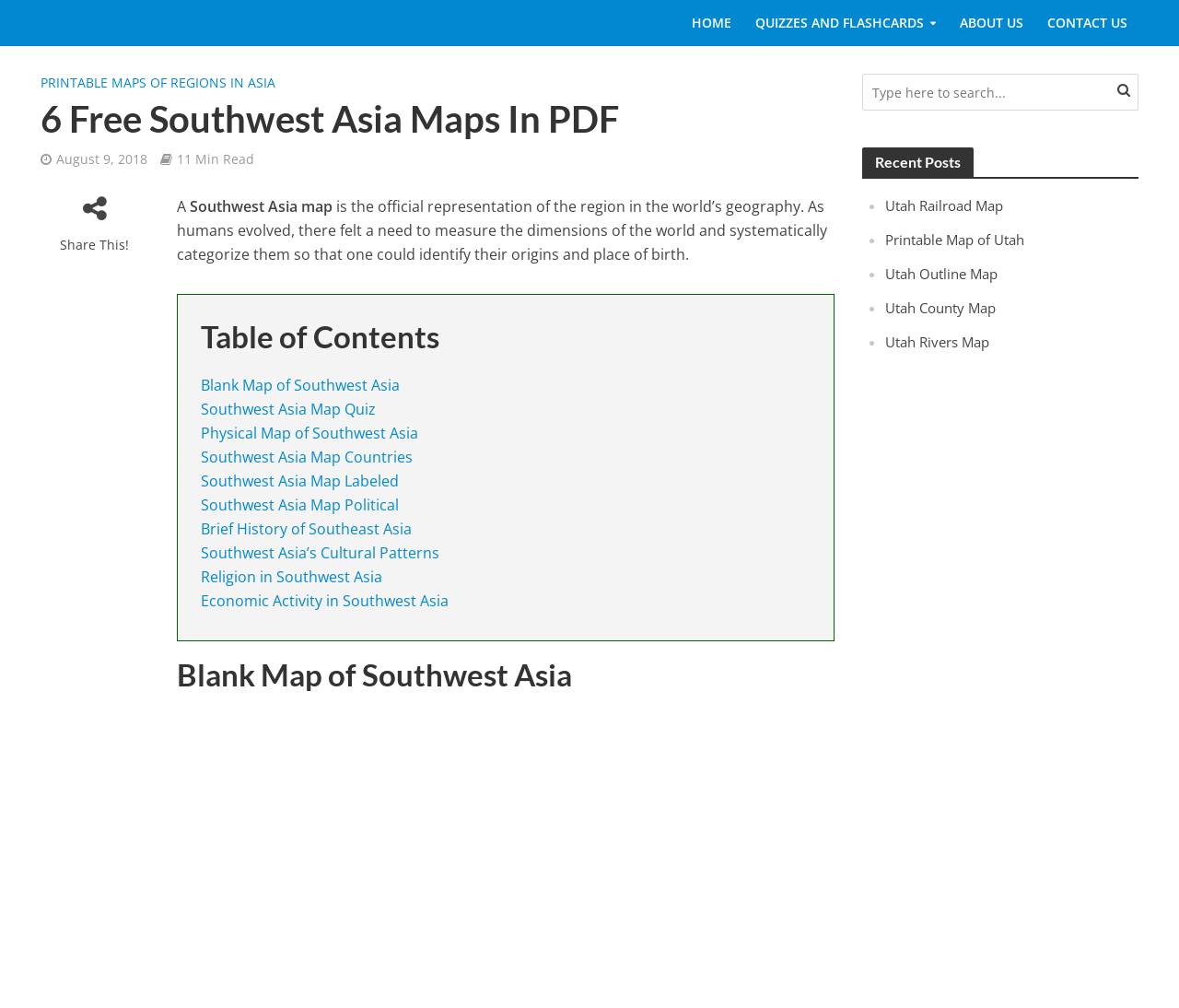Determine the bounding box coordinates of the region I should click to achieve the following instruction: "Explore the recent posts". Ensure the bounding box coordinates are four float numbers between 0 and 1, i.e., [left, top, right, bottom].

[0.731, 0.146, 0.966, 0.176]